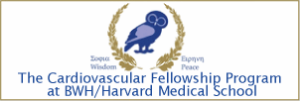What does the laurel wreath represent?
Could you give a comprehensive explanation in response to this question?

The logo features a prominent owl, symbolizing wisdom, surrounded by a laurel wreath which represents achievement and honor.